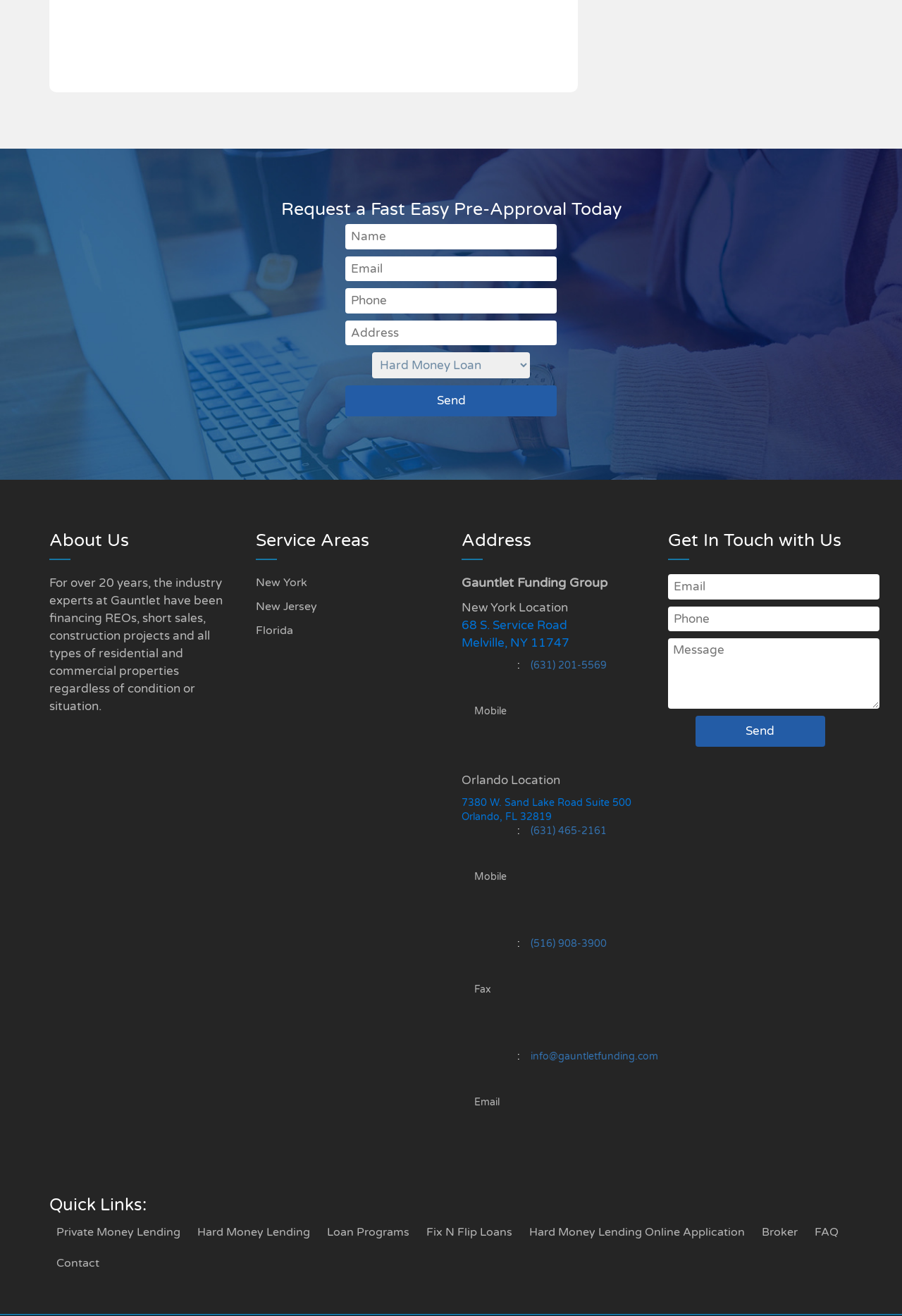From the webpage screenshot, identify the region described by Hard Money Lending Online Application. Provide the bounding box coordinates as (top-left x, top-left y, bottom-right x, bottom-right y), with each value being a floating point number between 0 and 1.

[0.587, 0.931, 0.826, 0.941]